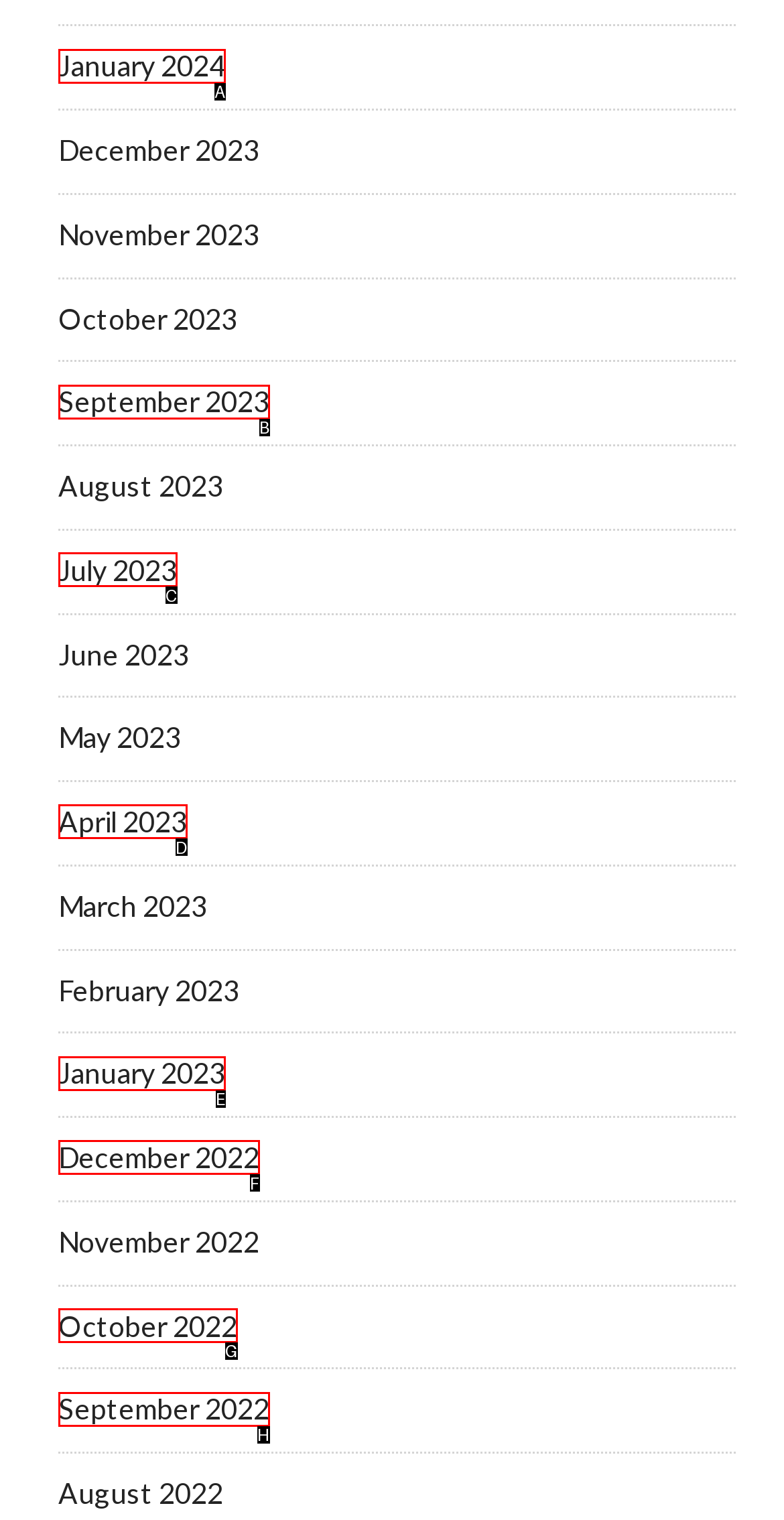Point out the option that best suits the description: HOME
Indicate your answer with the letter of the selected choice.

None